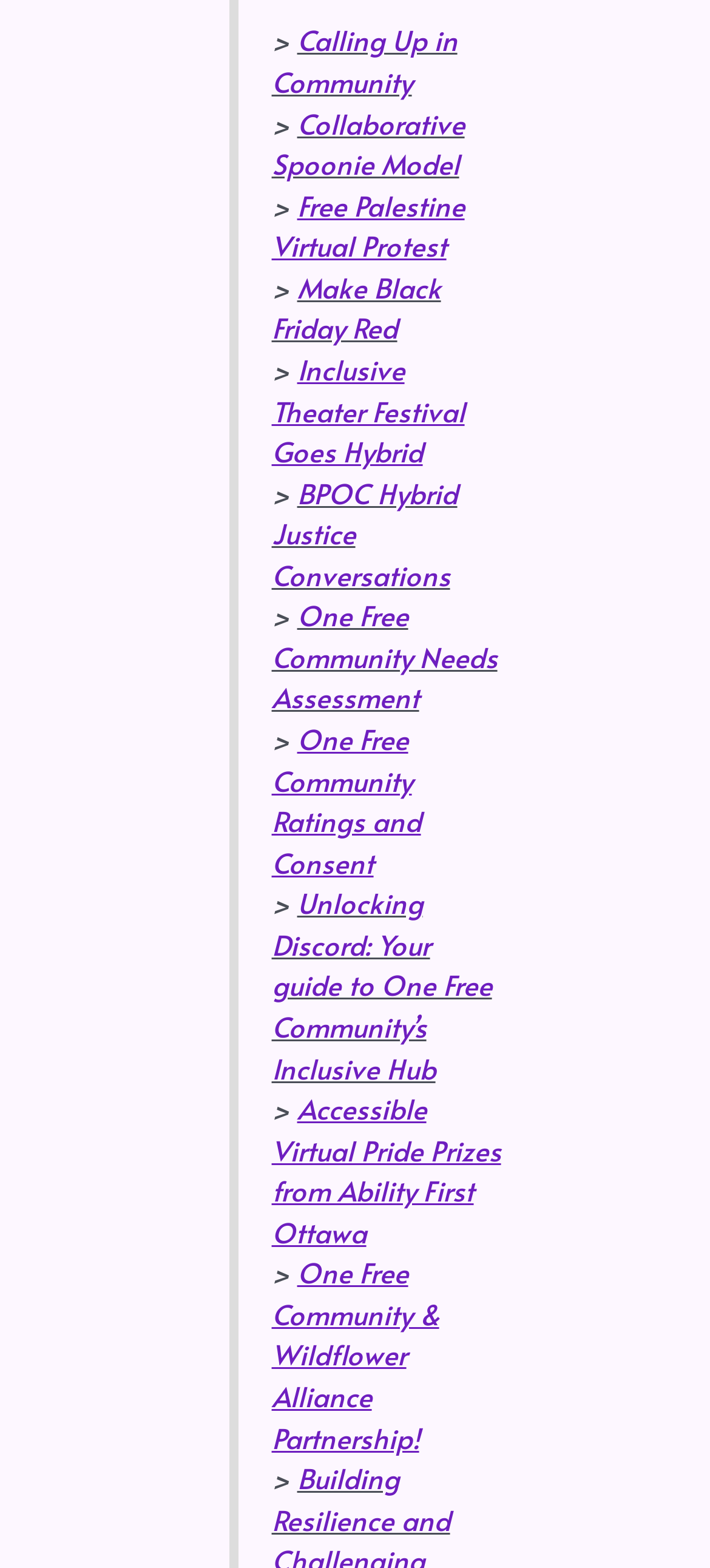What is the purpose of the '>' symbols on the webpage?
We need a detailed and meticulous answer to the question.

I observed that the '>' symbols are used to separate the links on the webpage, creating a visual distinction between each link.